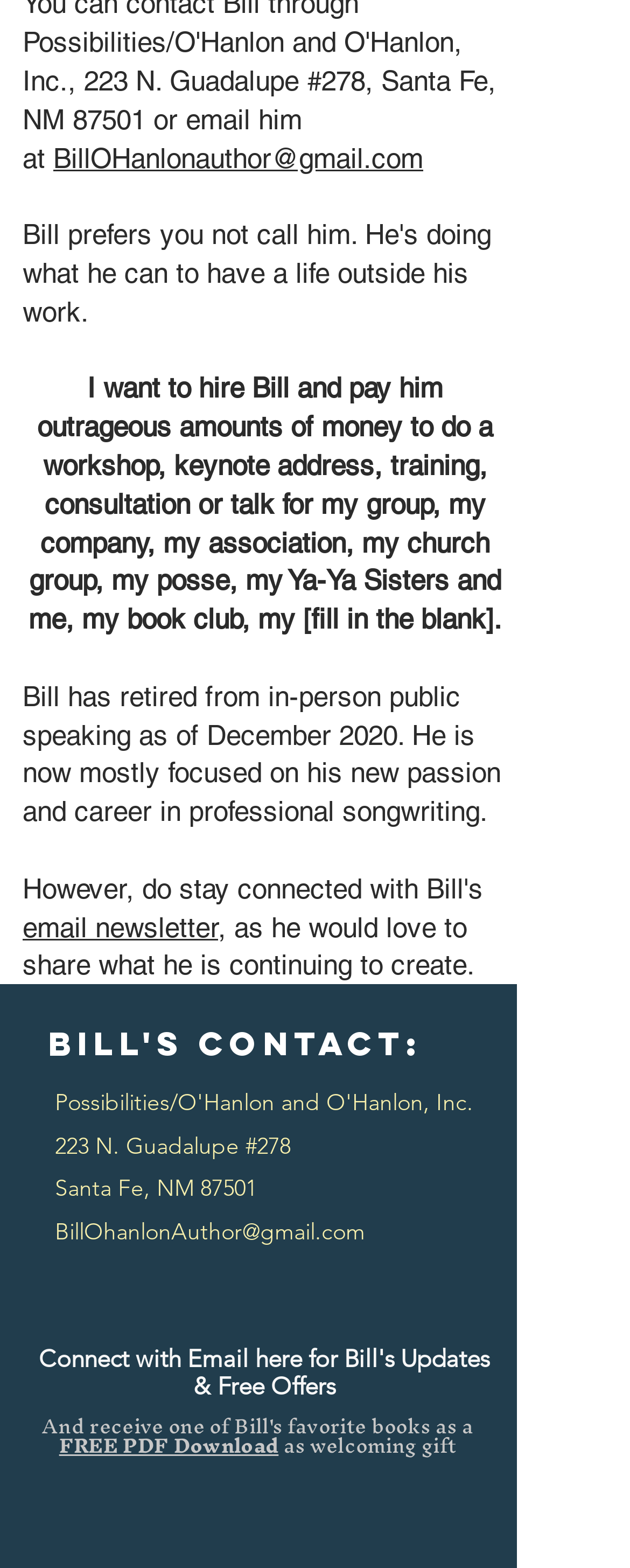Provide a one-word or short-phrase response to the question:
How can I contact Bill?

email or address